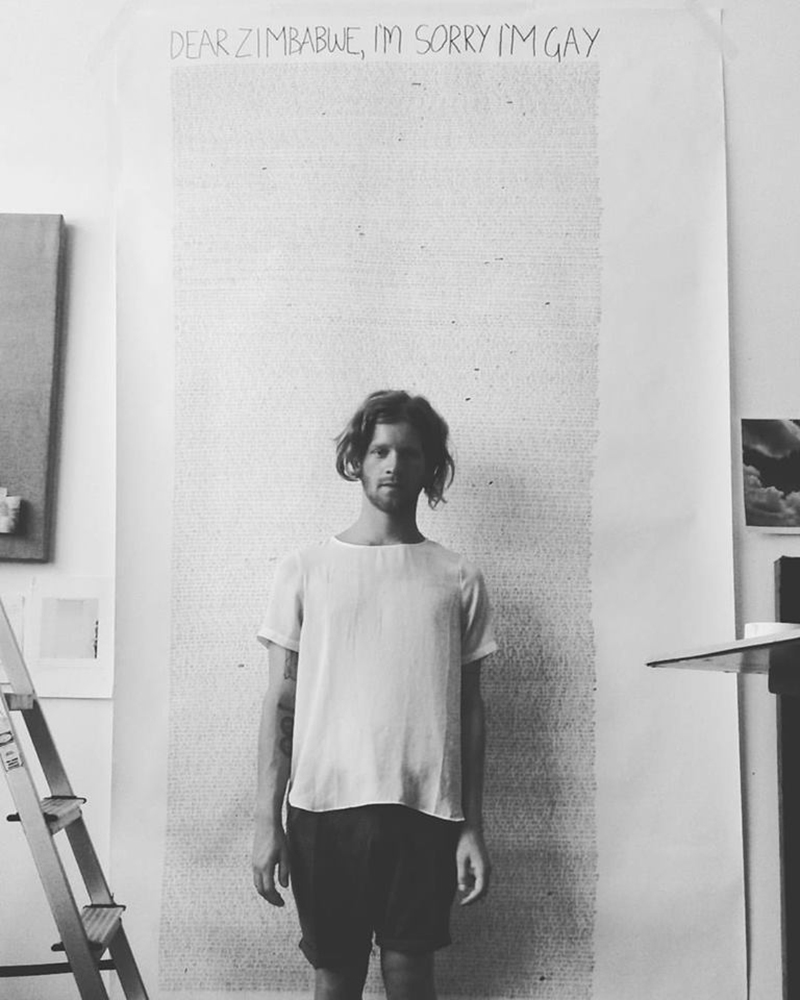What is the person wearing?
Based on the image, answer the question with a single word or brief phrase.

White shirt and dark shorts